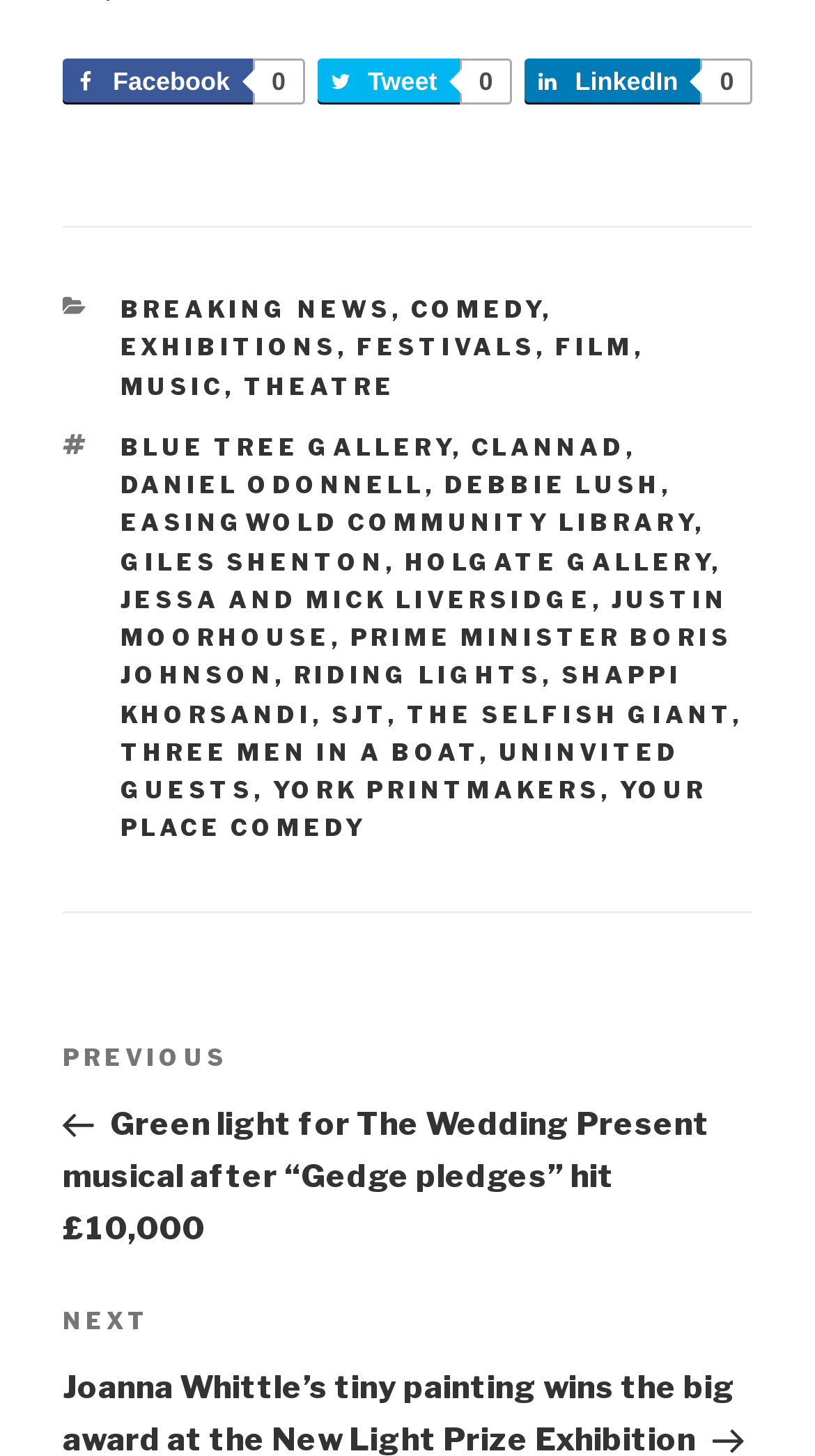Please determine the bounding box coordinates, formatted as (top-left x, top-left y, bottom-right x, bottom-right y), with all values as floating point numbers between 0 and 1. Identify the bounding box of the region described as: Jessa and Mick Liversidge

[0.147, 0.402, 0.727, 0.422]